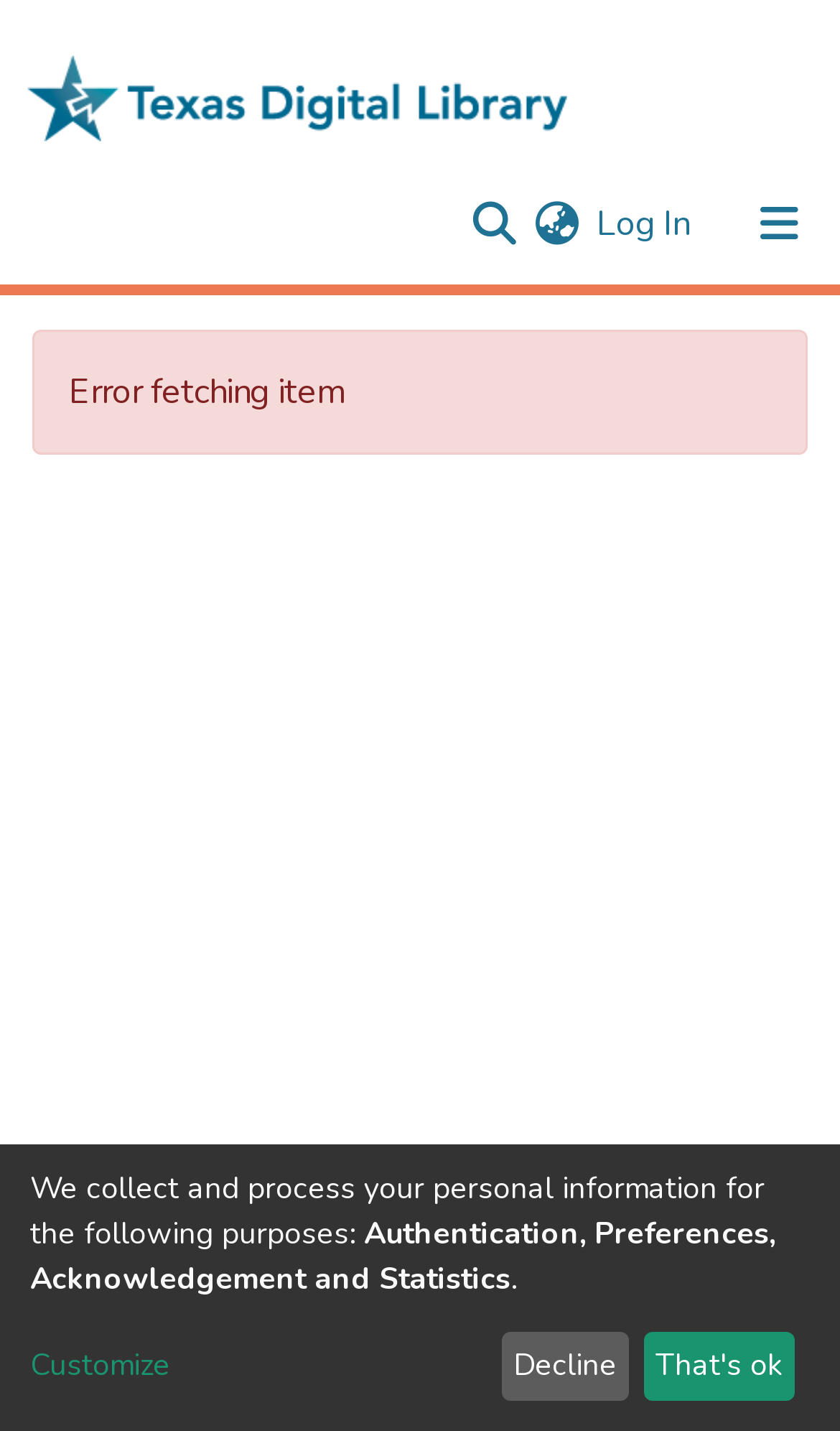Please specify the bounding box coordinates of the element that should be clicked to execute the given instruction: 'Check the program'. Ensure the coordinates are four float numbers between 0 and 1, expressed as [left, top, right, bottom].

None